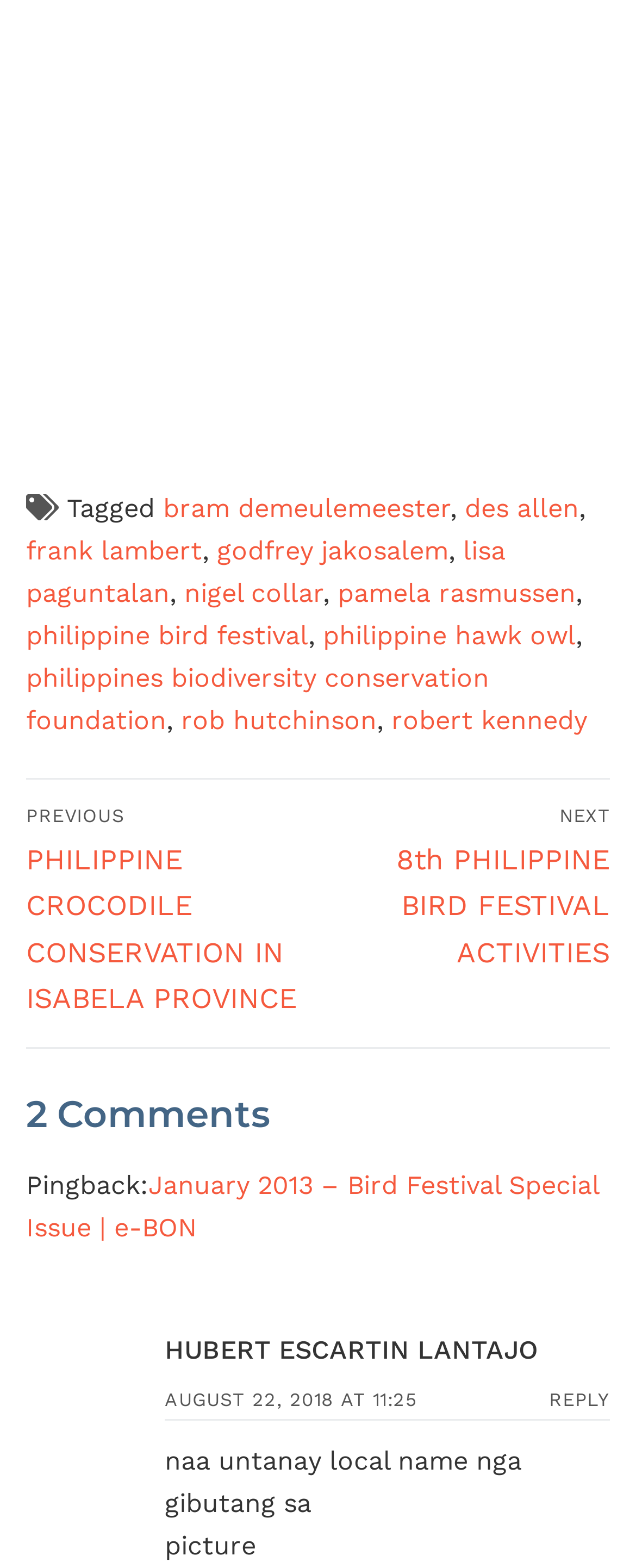Identify the bounding box coordinates for the element that needs to be clicked to fulfill this instruction: "Visit the Philippine Bird Festival website". Provide the coordinates in the format of four float numbers between 0 and 1: [left, top, right, bottom].

[0.041, 0.395, 0.485, 0.415]